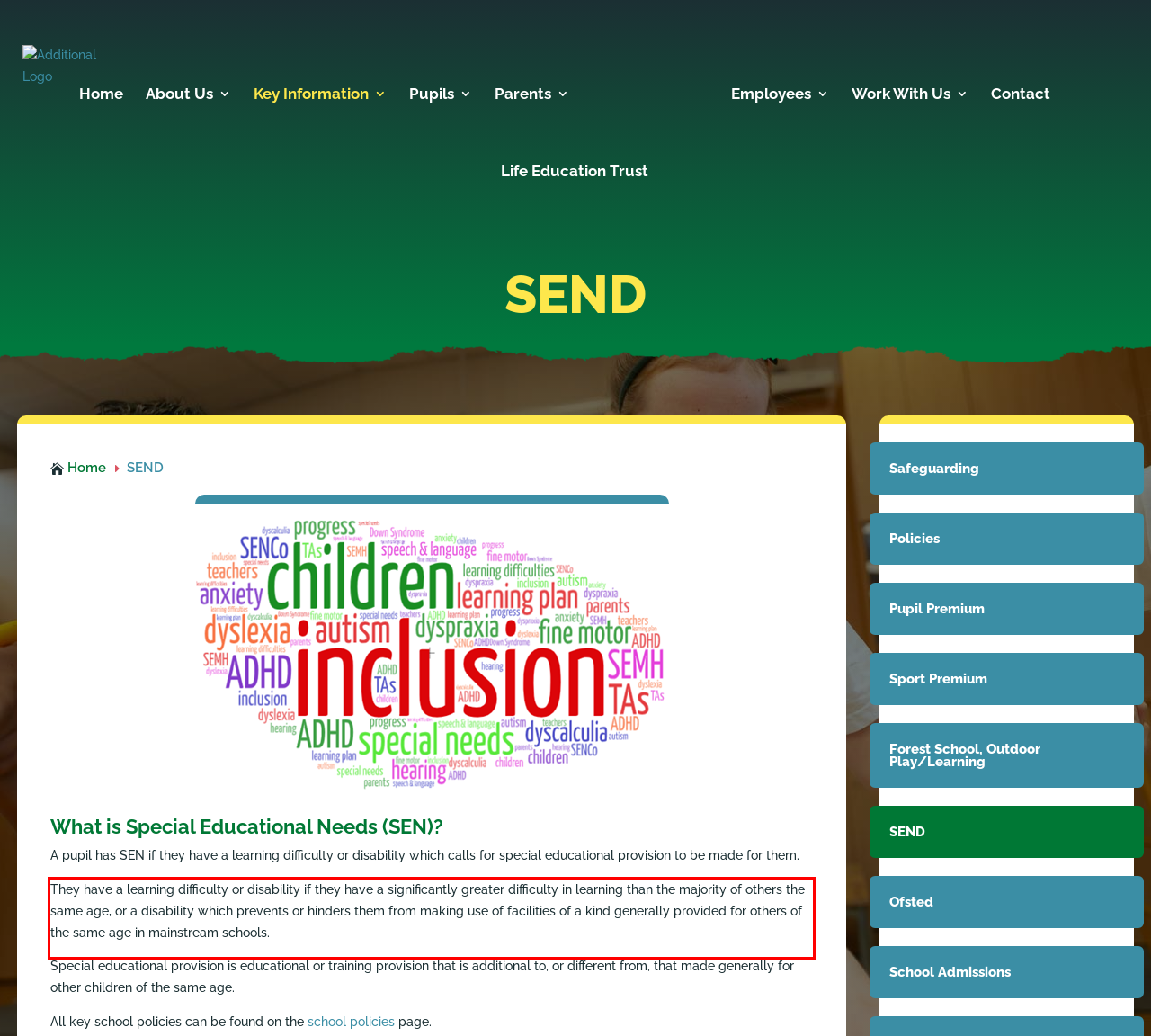You are given a screenshot with a red rectangle. Identify and extract the text within this red bounding box using OCR.

They have a learning difficulty or disability if they have a significantly greater difficulty in learning than the majority of others the same age, or a disability which prevents or hinders them from making use of facilities of a kind generally provided for others of the same age in mainstream schools.